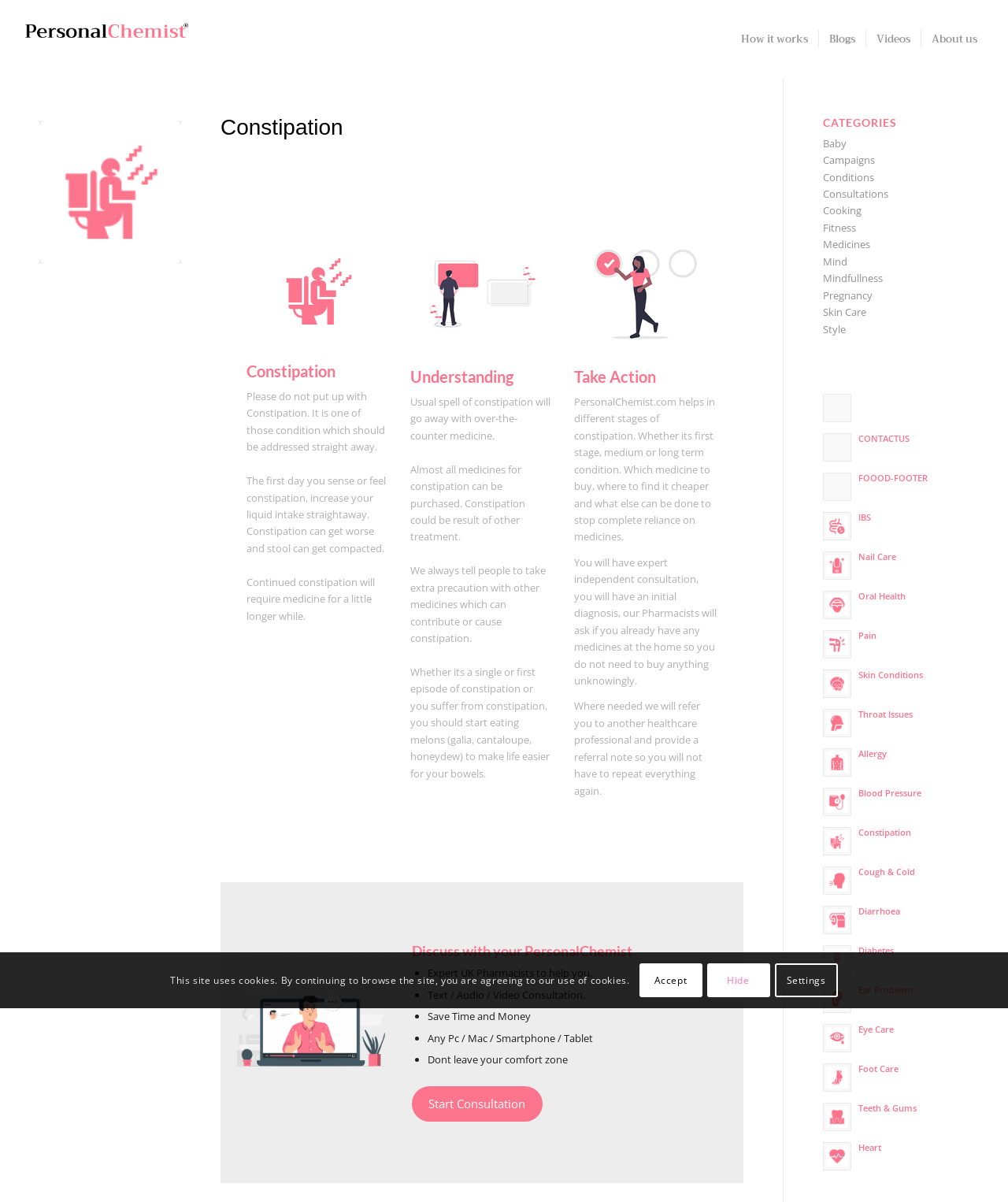Describe the webpage meticulously, covering all significant aspects.

The webpage is about constipation and its treatment, provided by PersonalChemist. At the top, there is a navigation bar with links to "How it works", "Blogs", "Videos", and "About us". Below the navigation bar, there is a header section with a heading "Constipation" and a link to the same topic. 

To the right of the header section, there is a figure, and below it, there are three paragraphs of text discussing constipation, its symptoms, and the importance of seeking medical attention. 

Further down, there are three sections: "Understanding", "Take Action", and "Discuss with your PersonalChemist". The "Understanding" section has a heading and three paragraphs of text explaining the causes and effects of constipation. The "Take Action" section has a heading and three paragraphs of text describing how PersonalChemist can help with constipation. The "Discuss with your PersonalChemist" section has a heading and a list of four bullet points outlining the benefits of consulting with a PersonalChemist.

At the bottom of the page, there is a section with links to various categories, including "Baby", "Campaigns", "Conditions", and others. There are also links to specific health topics, such as "IBS", "Nail Care", and "Pain".